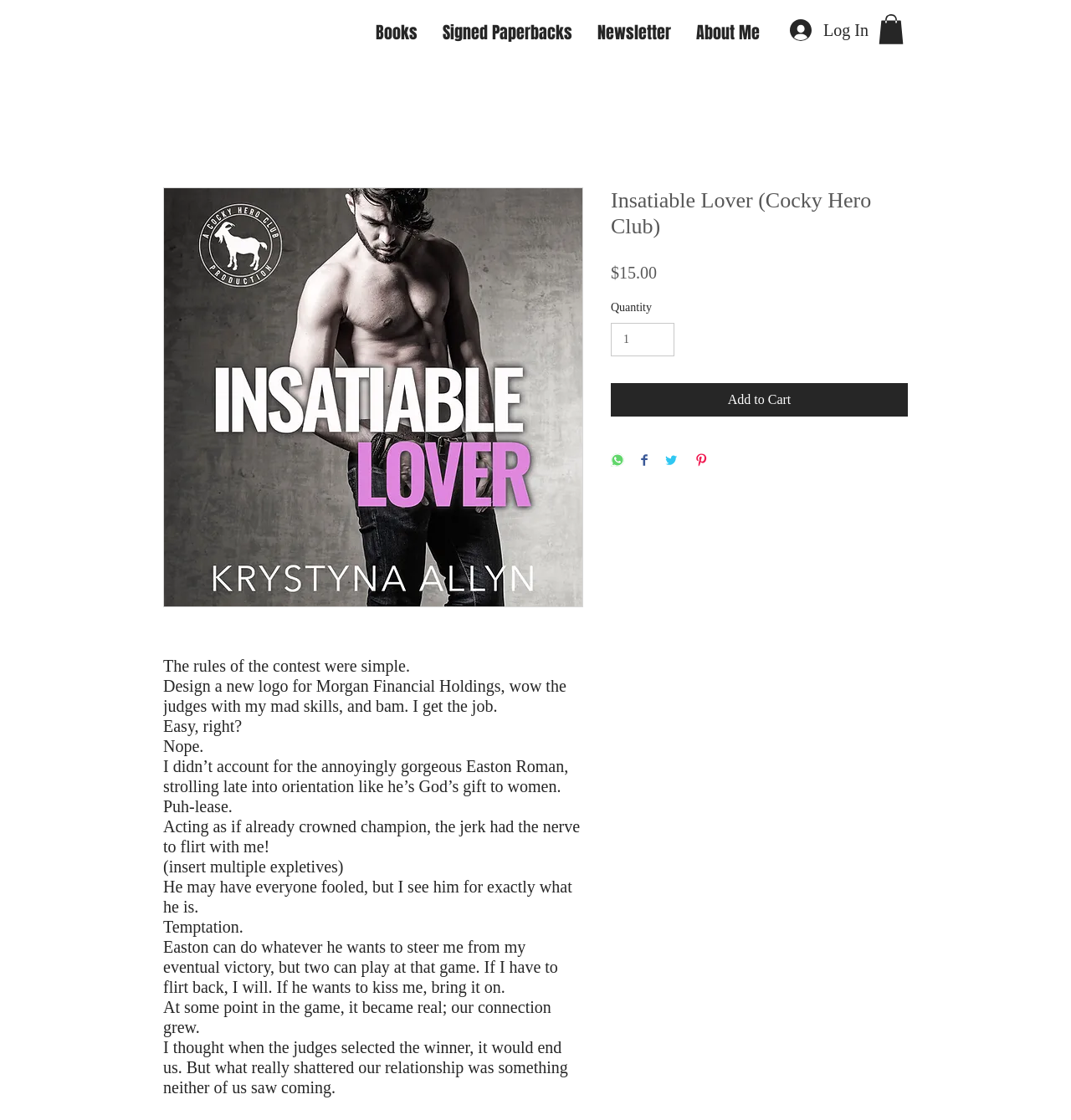Show the bounding box coordinates for the element that needs to be clicked to execute the following instruction: "Click the Log In button". Provide the coordinates in the form of four float numbers between 0 and 1, i.e., [left, top, right, bottom].

[0.727, 0.013, 0.791, 0.041]